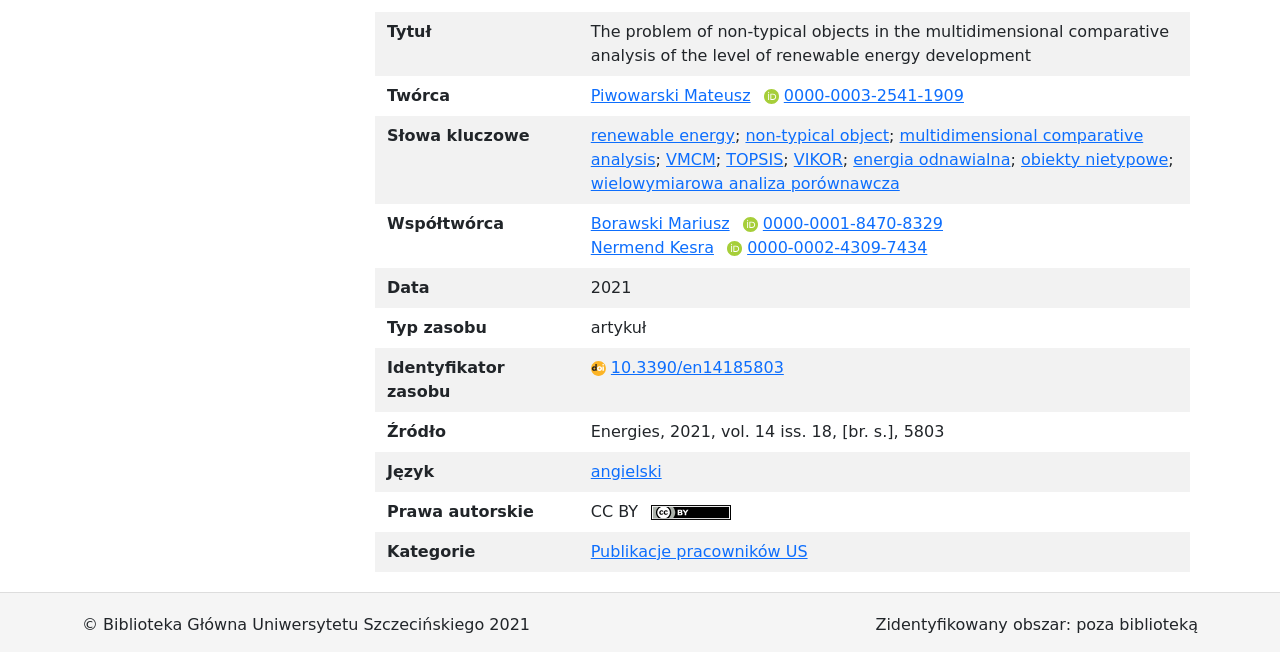Please provide the bounding box coordinates for the UI element as described: "parent_node: CC BY". The coordinates must be four floats between 0 and 1, represented as [left, top, right, bottom].

[0.502, 0.77, 0.571, 0.799]